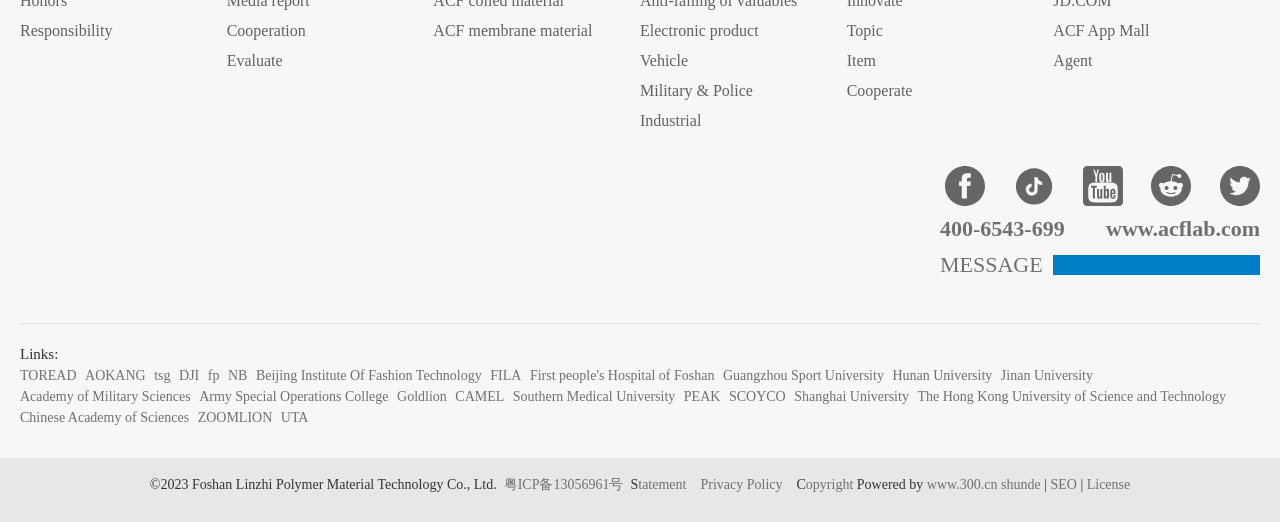Using the elements shown in the image, answer the question comprehensively: What is the name of the company at the bottom of the webpage?

At the bottom of the webpage, I can see a copyright statement that mentions the company name, which is Foshan Linzhi Polymer Material Technology Co., Ltd.